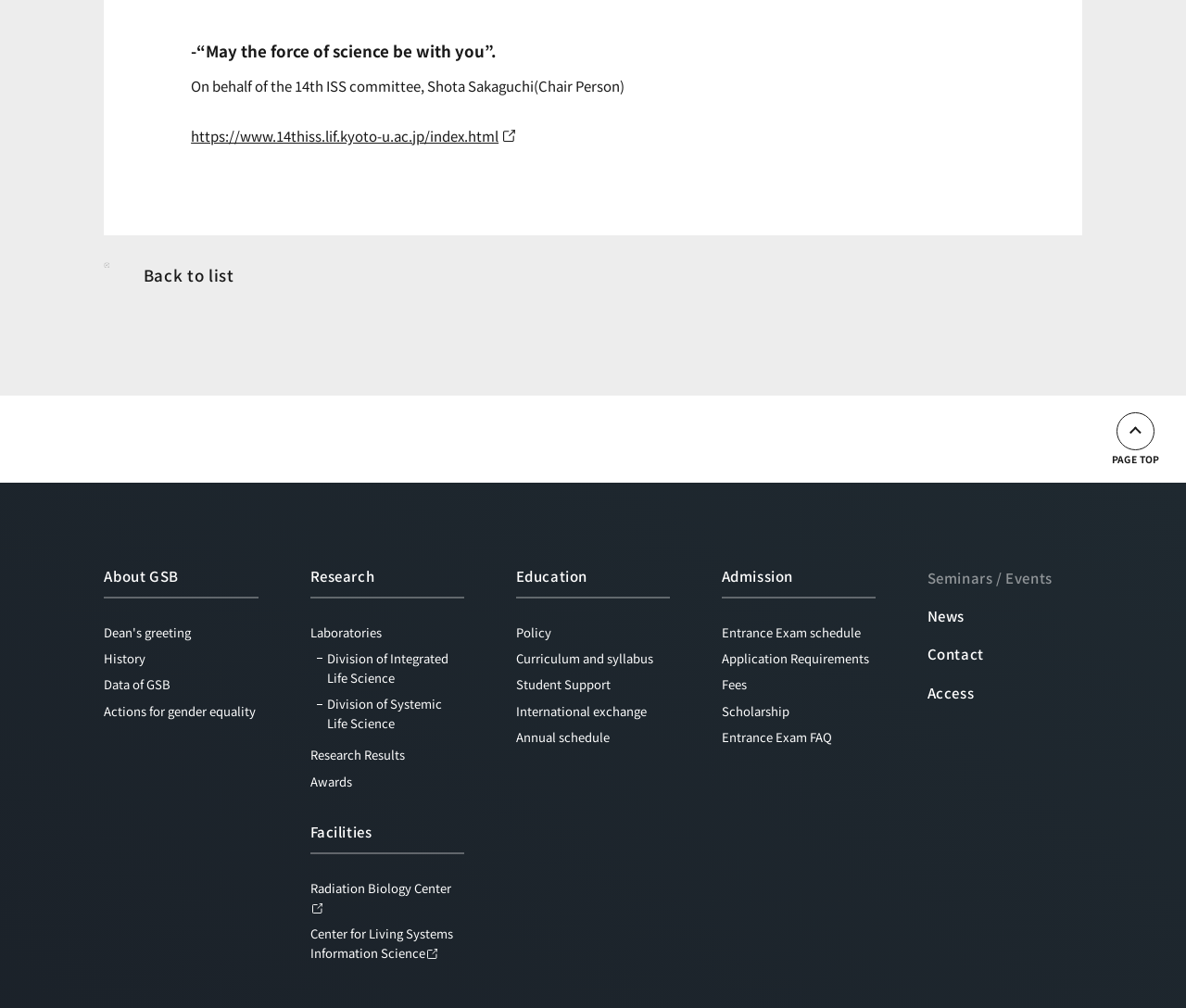Show the bounding box coordinates for the HTML element described as: "Actions for gender equality".

[0.088, 0.696, 0.216, 0.714]